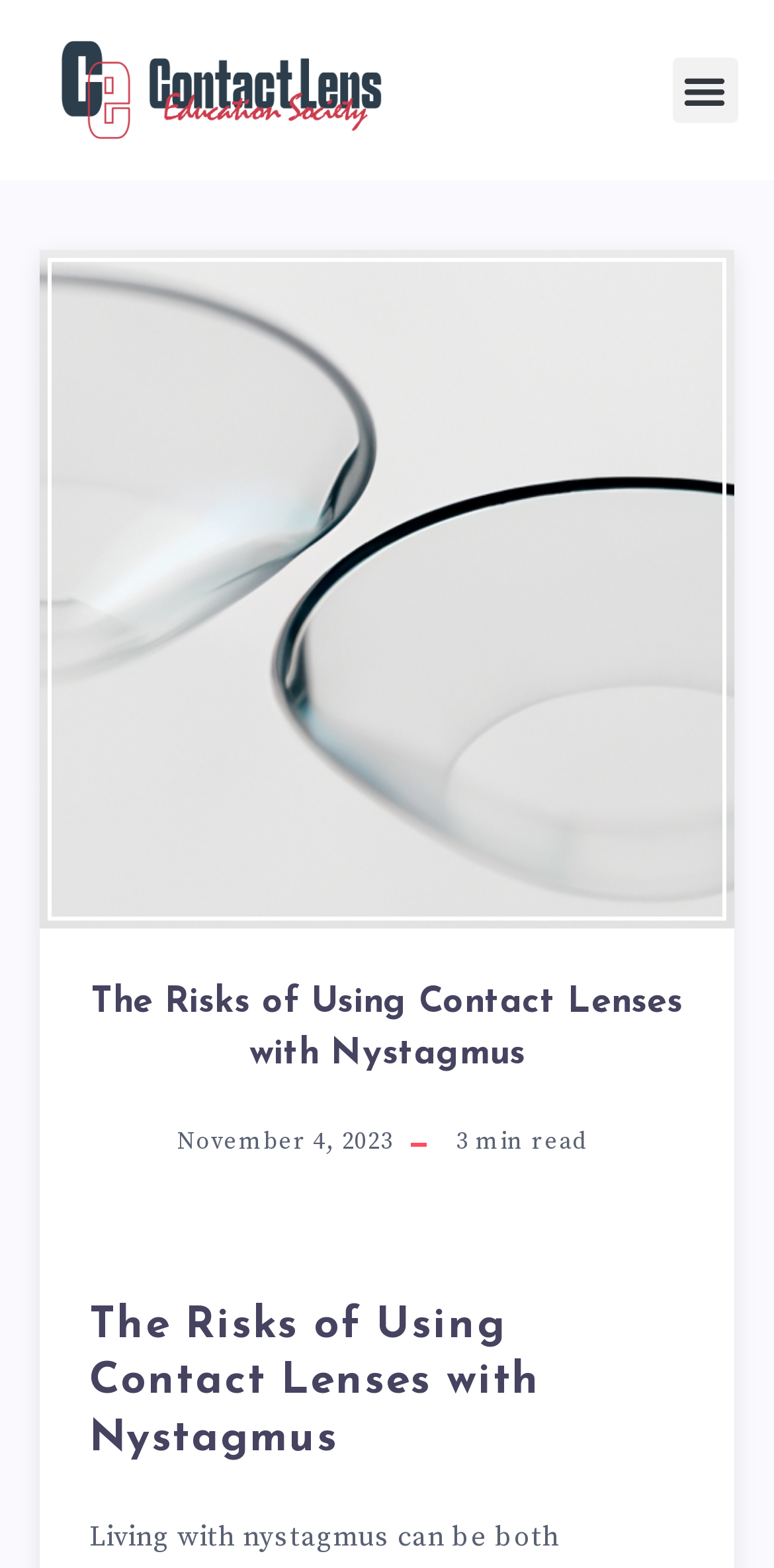Generate a comprehensive caption for the webpage you are viewing.

The webpage appears to be an article about the risks of using contact lenses with nystagmus. At the top right corner, there is a button labeled "Menu Toggle". Below the button, there is a header section that spans most of the width of the page. Within the header, there is a large image with the title "The Risks of Using Contact Lenses with Nystagmus" on top of it. The title is also presented as a heading element, positioned below the image. 

To the right of the title, there is a timestamp indicating the publication date, "November 4, 2023", and a text "min read" suggesting the estimated time required to read the article. 

Further down the page, there is another heading element with the same title, "The Risks of Using Contact Lenses with Nystagmus", which likely marks the beginning of the article's content.